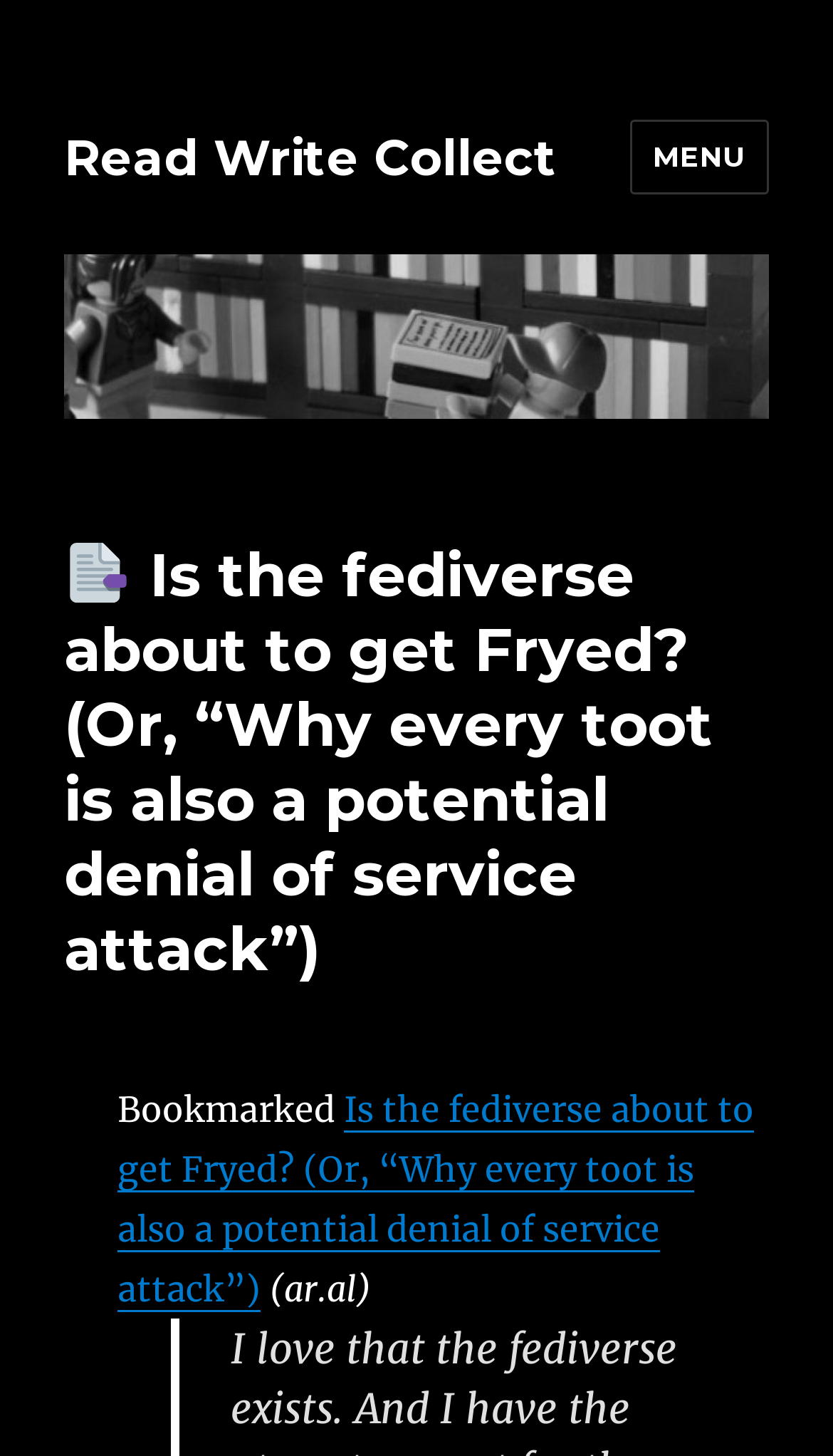Refer to the image and provide an in-depth answer to the question: 
What is the icon next to the article title?

I determined the answer by examining the image element with the text '📑', which is located next to the article title, indicating that it is the icon associated with the article.